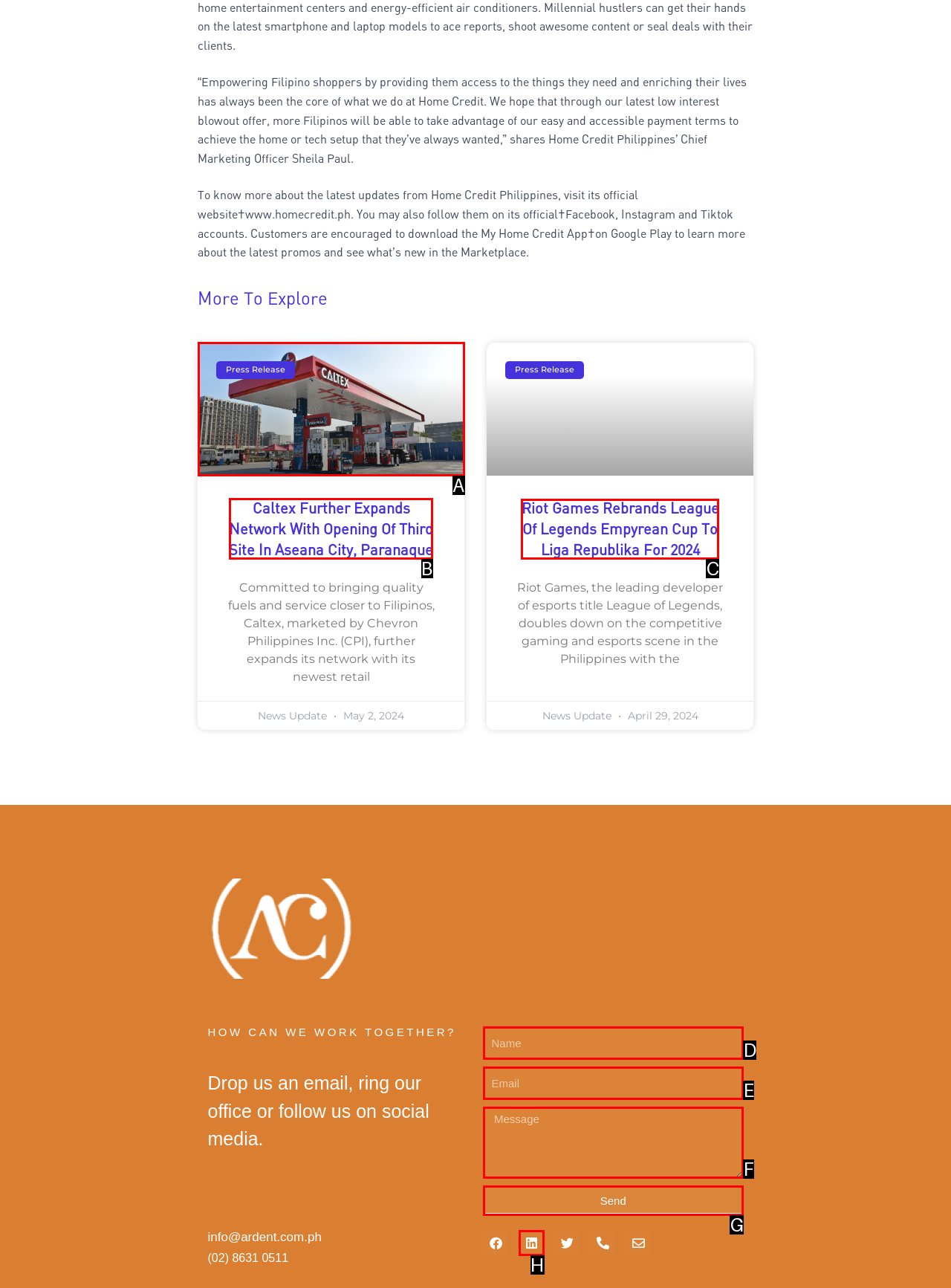Point out which UI element to click to complete this task: Read the press release about Caltex
Answer with the letter corresponding to the right option from the available choices.

B